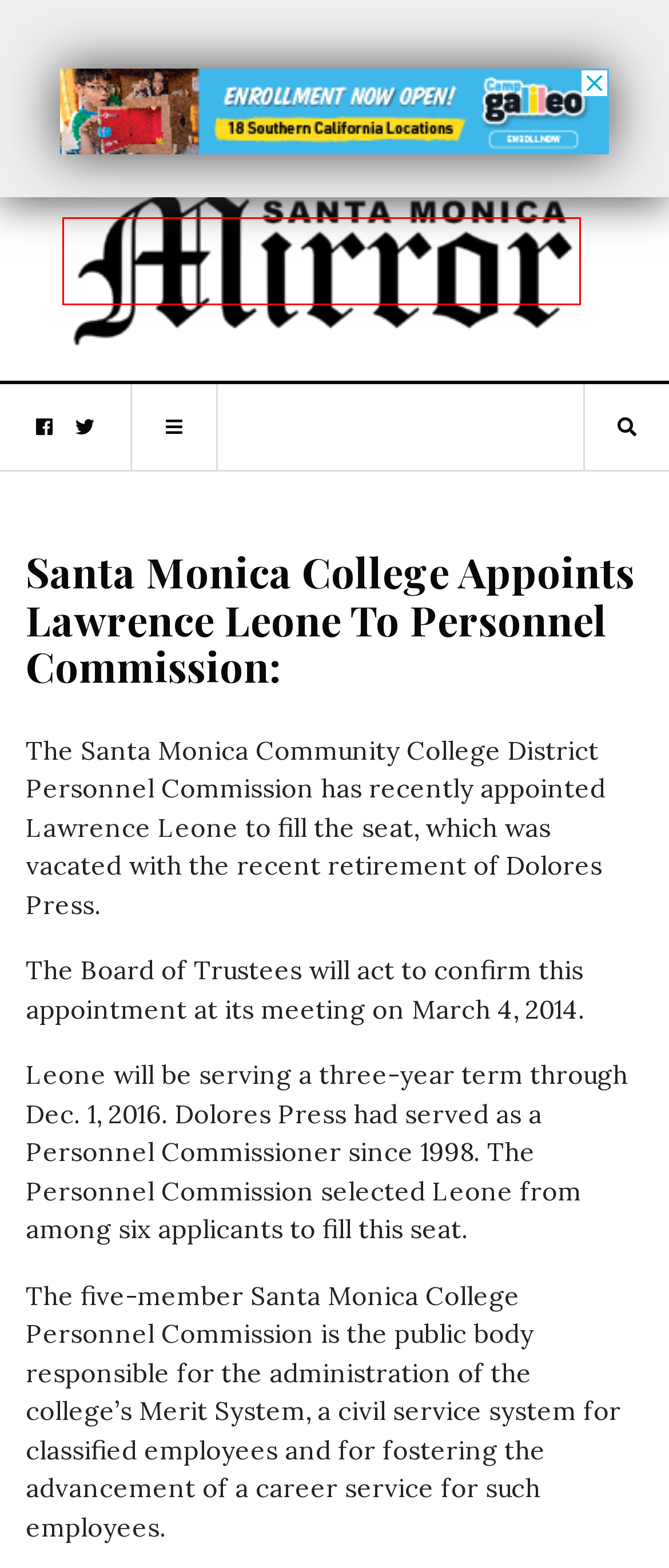You have been given a screenshot of a webpage with a red bounding box around a UI element. Select the most appropriate webpage description for the new webpage that appears after clicking the element within the red bounding box. The choices are:
A. Staff Writer, Author at SM Mirror
B. SM Mirror - Breaking News, Latest News, and Videos
C. Three Taken Into Custody After Assault Incident Closes Portion of Main Street - SM Mirror
D. Juneteenth Art Exhibition Set for Abbot Kinney Boulevard - SM Mirror
E. News Archives - SM Mirror
F. Jinky’s Cafe is Returning to Santa Monica - SM Mirror
G. Venice Canal Attack Suspect Appears in Court - SM Mirror
H. Santa Monica Chamber Announces Prestigious Toast of Santa Monica Event - SM Mirror

B